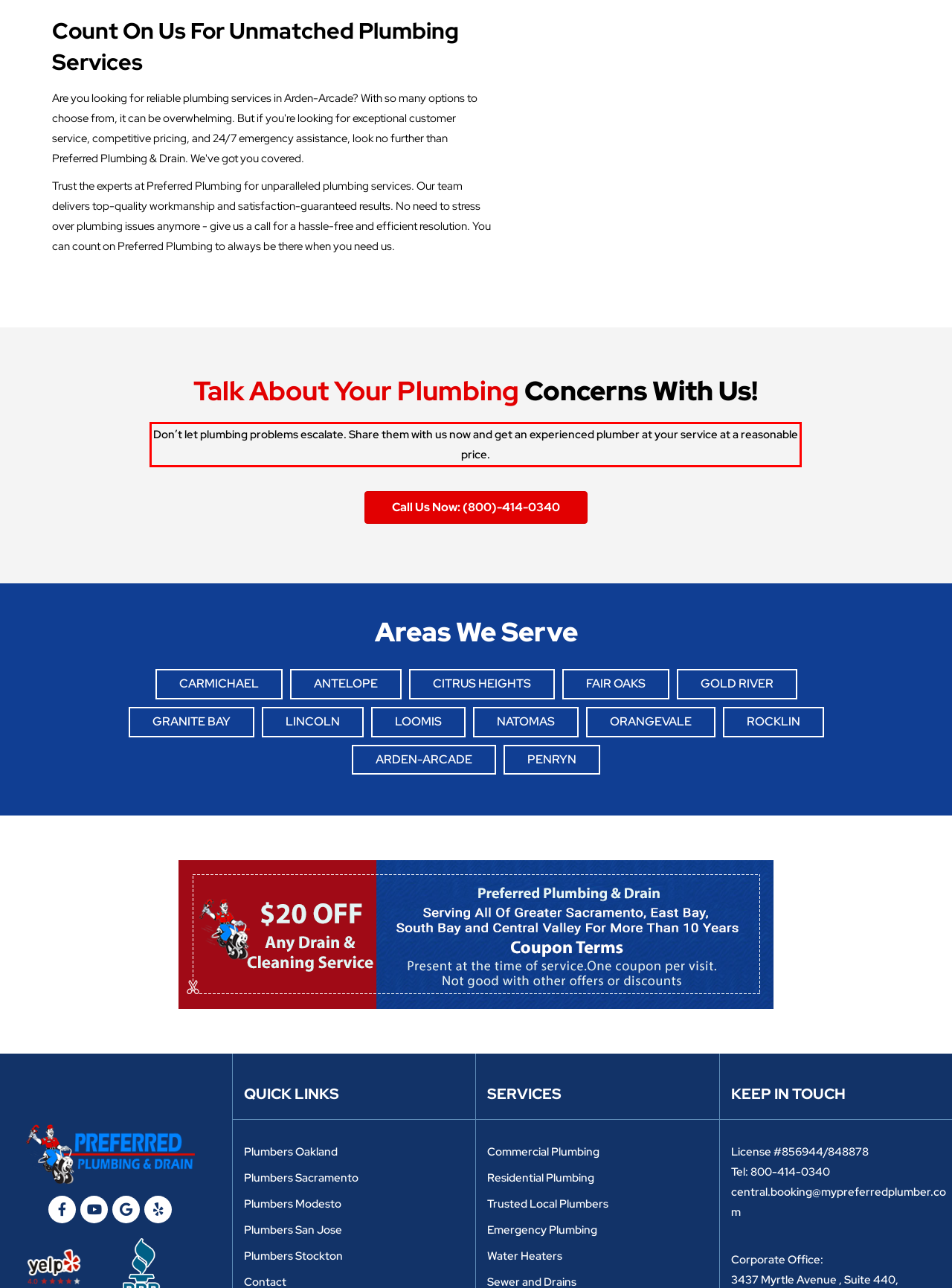Identify the text within the red bounding box on the webpage screenshot and generate the extracted text content.

Don’t let plumbing problems escalate. Share them with us now and get an experienced plumber at your service at a reasonable price.